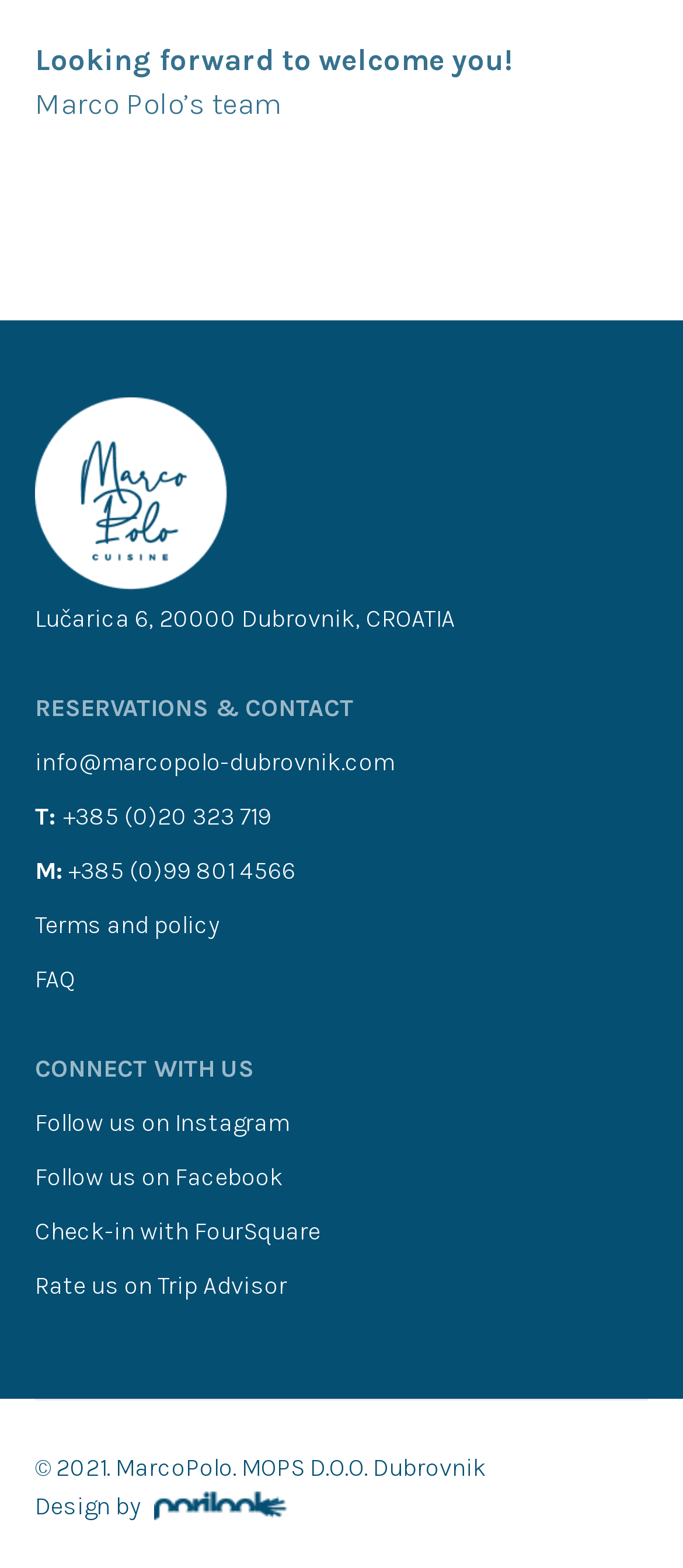Show the bounding box coordinates for the HTML element described as: "Follow us on Facebook".

[0.051, 0.739, 0.949, 0.762]